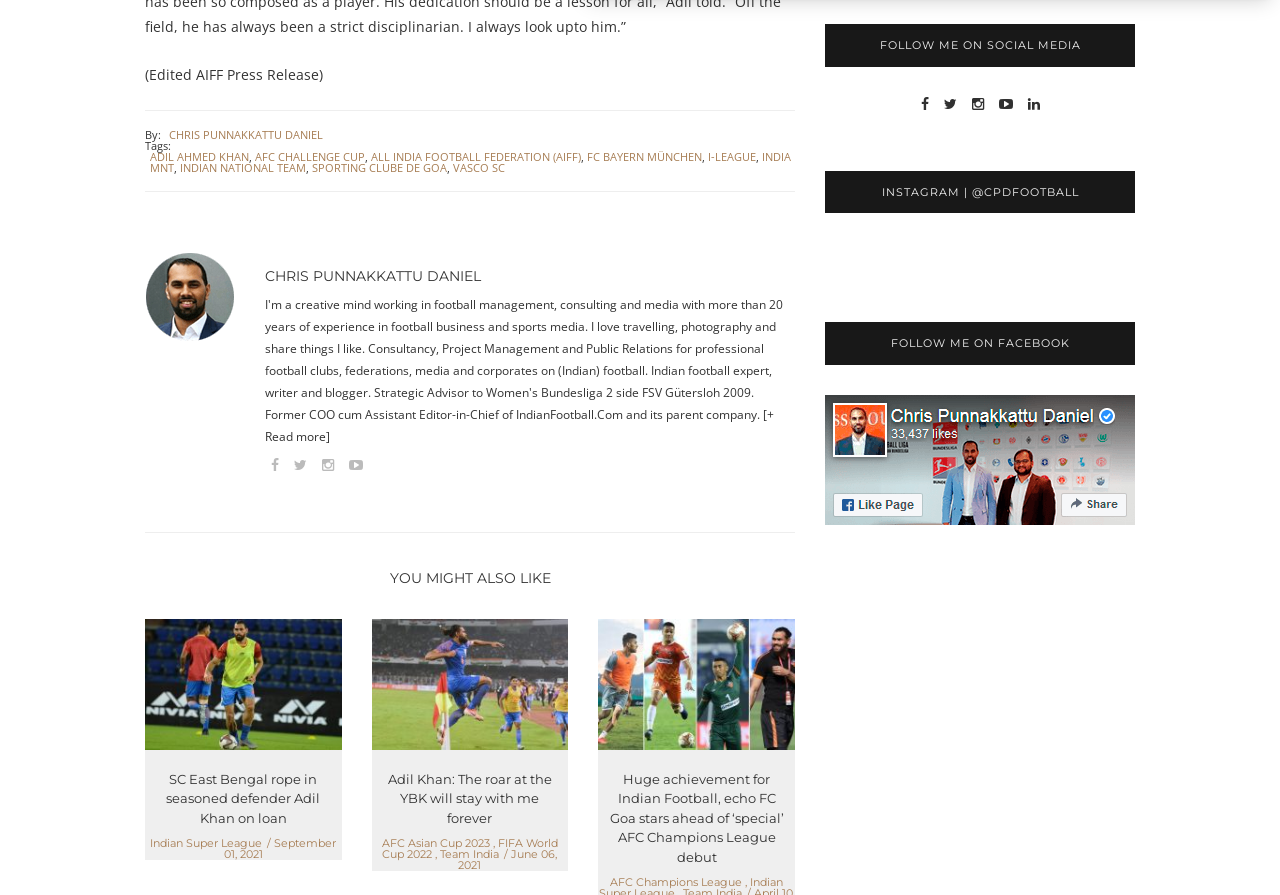Locate the bounding box coordinates of the element's region that should be clicked to carry out the following instruction: "Click on the link to read more about Chris Punnakkattu Daniel". The coordinates need to be four float numbers between 0 and 1, i.e., [left, top, right, bottom].

[0.207, 0.453, 0.605, 0.497]